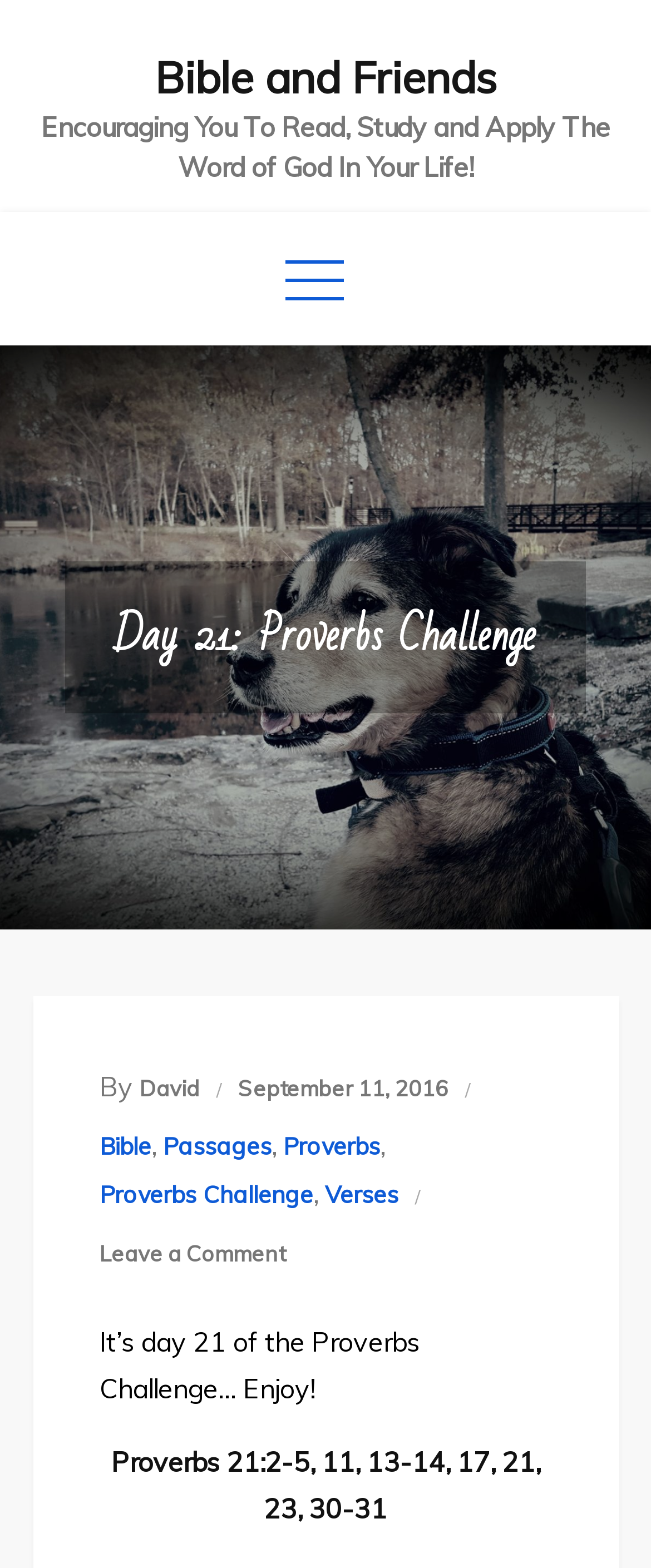Please locate the bounding box coordinates of the element's region that needs to be clicked to follow the instruction: "Click on the 'Leave a Comment on Day 21: Proverbs Challenge' link". The bounding box coordinates should be provided as four float numbers between 0 and 1, i.e., [left, top, right, bottom].

[0.153, 0.79, 0.437, 0.808]